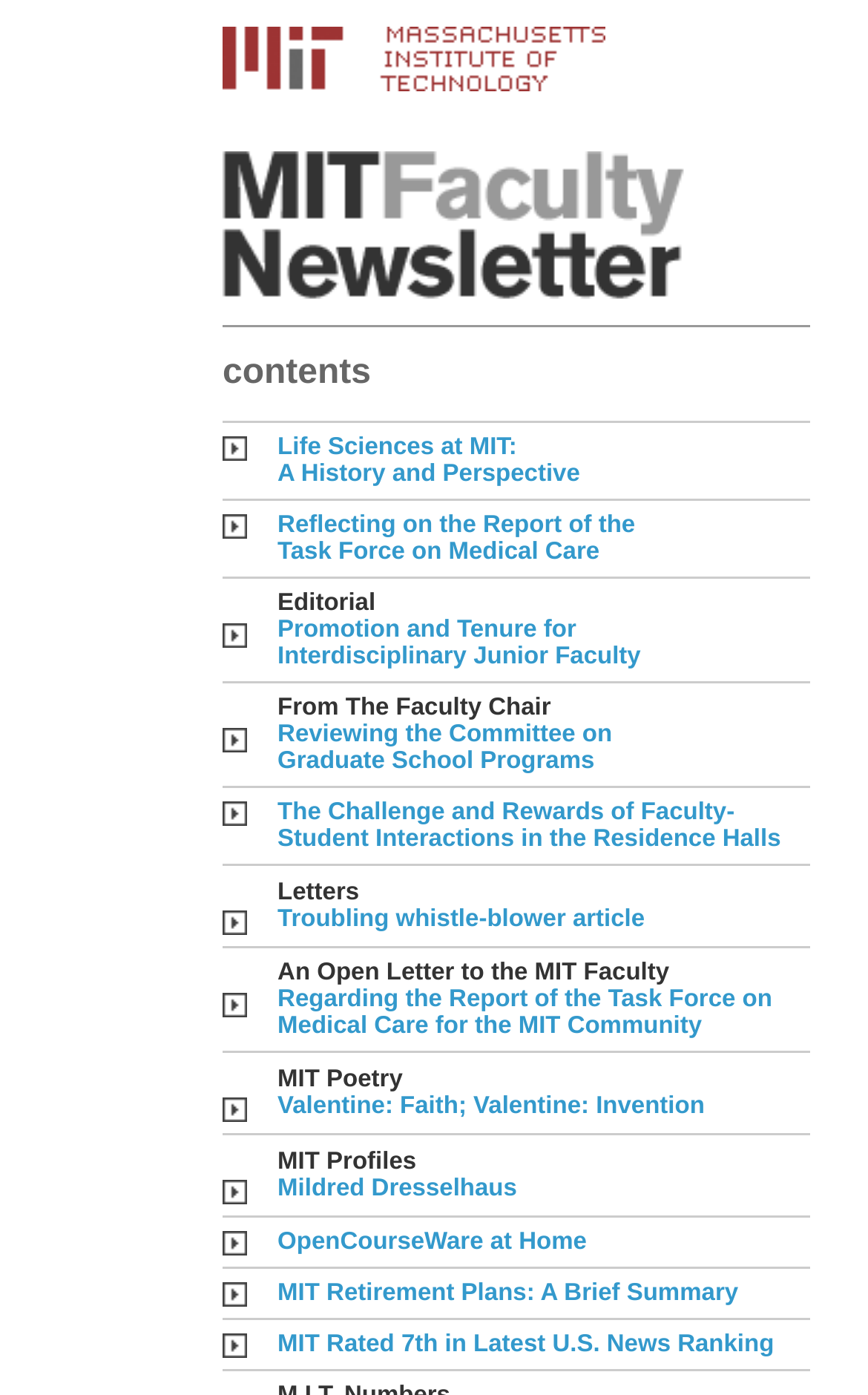Provide a single word or phrase to answer the given question: 
How many rows are in the table below the 'MIT Faculty Newsletter' image?

9